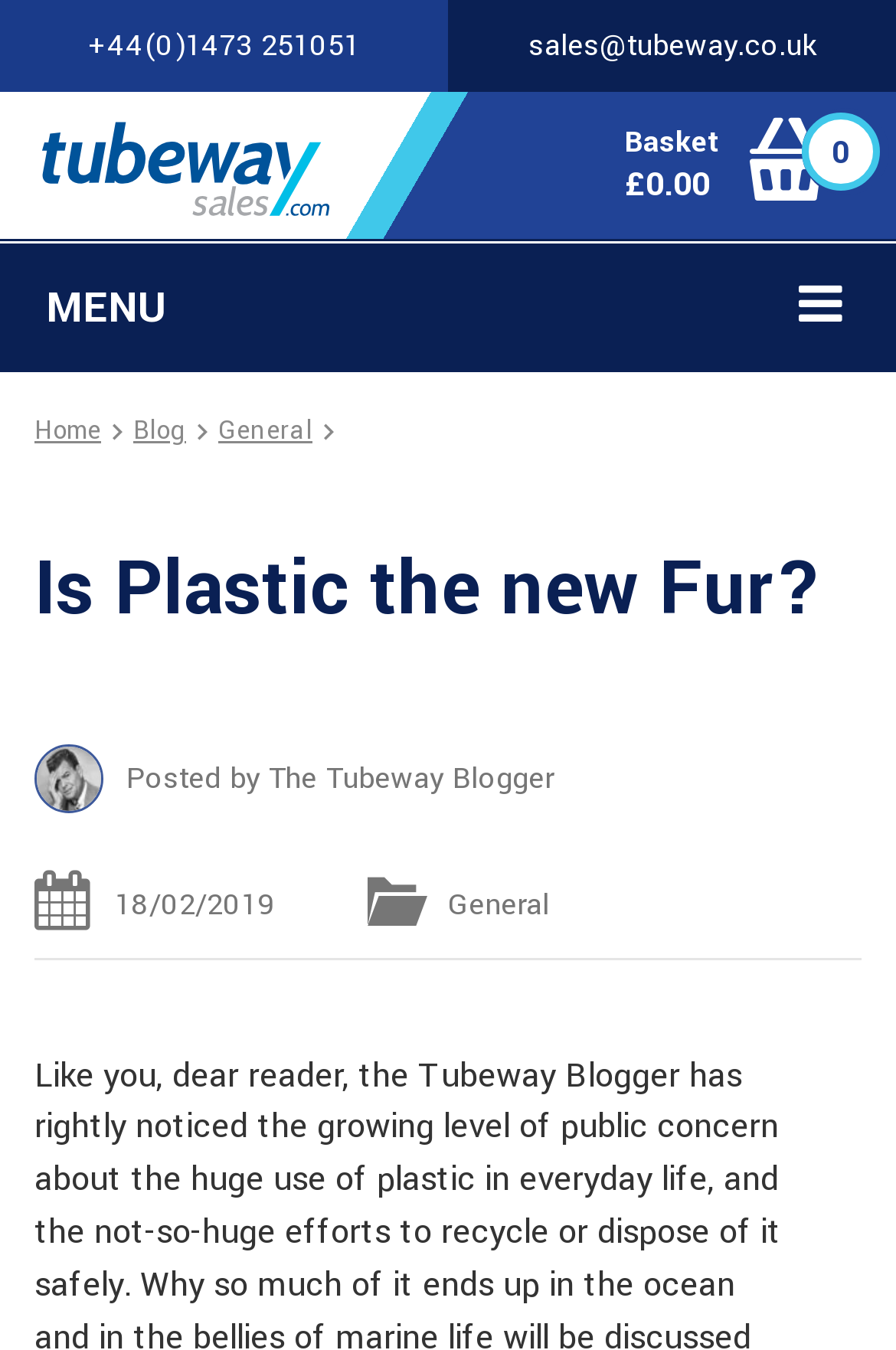Respond to the question below with a concise word or phrase:
What is the phone number on the top left?

+44(0)1473 251051